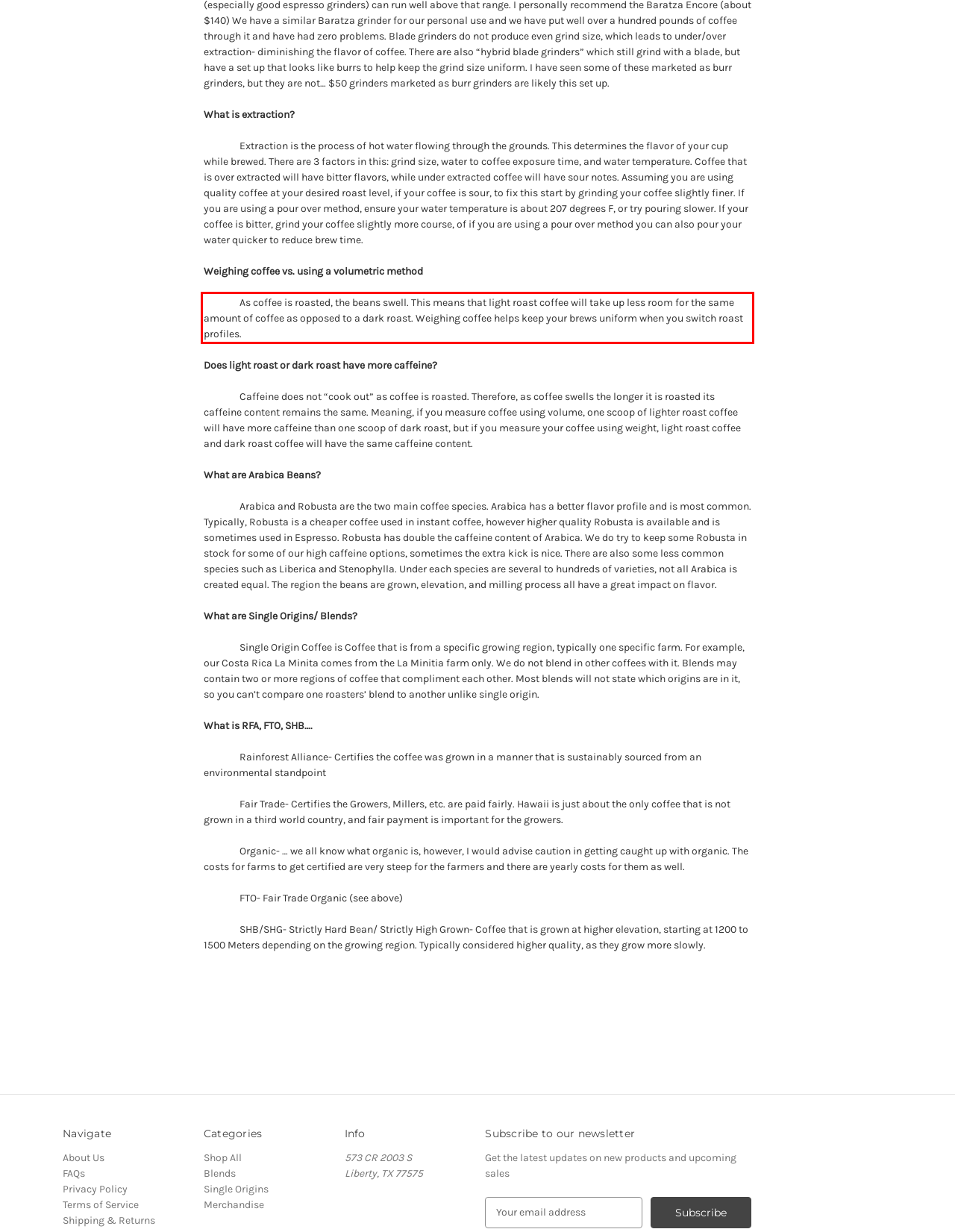Look at the screenshot of the webpage, locate the red rectangle bounding box, and generate the text content that it contains.

As coffee is roasted, the beans swell. This means that light roast coffee will take up less room for the same amount of coffee as opposed to a dark roast. Weighing coffee helps keep your brews uniform when you switch roast profiles.